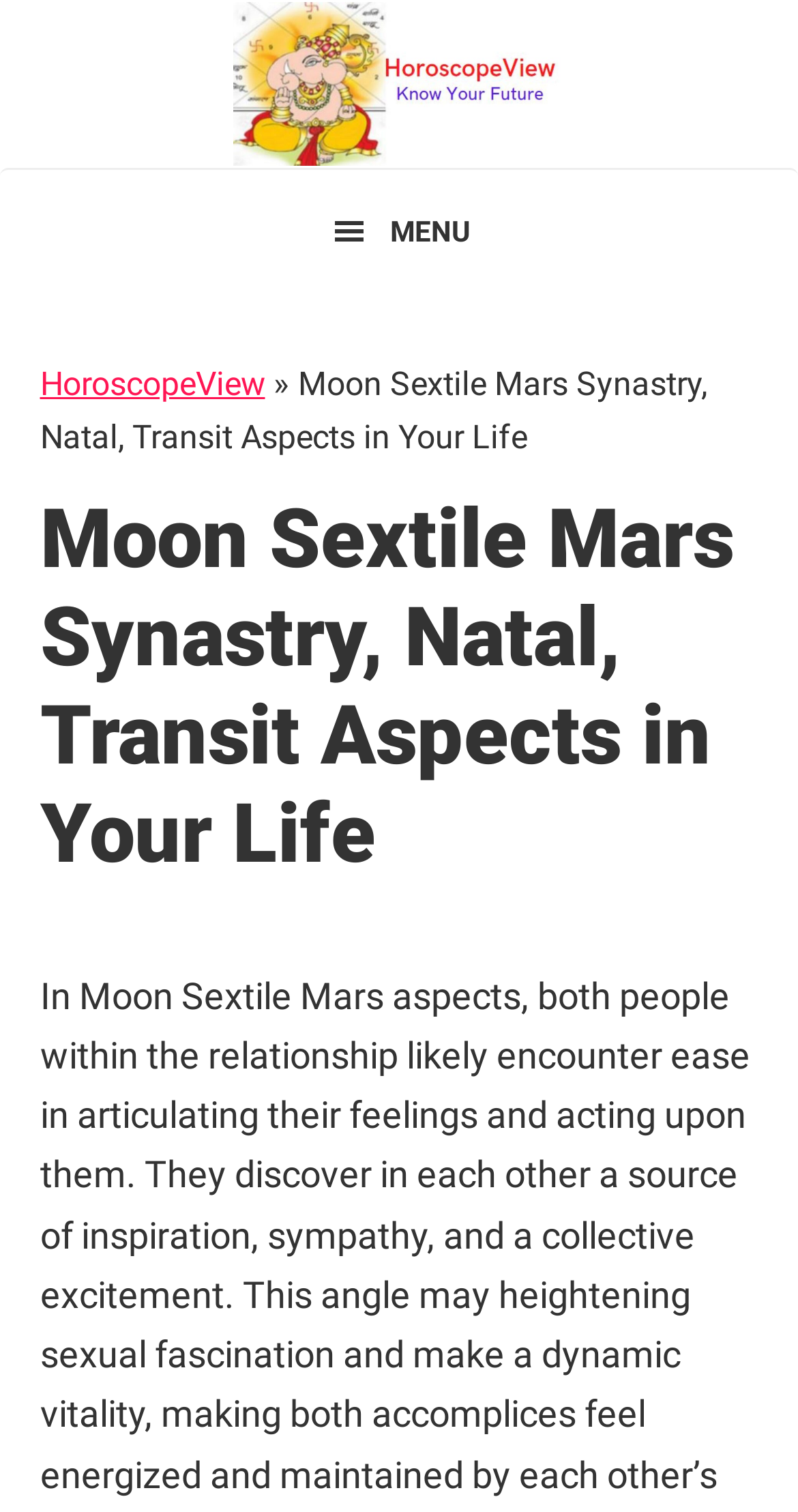Respond with a single word or phrase to the following question:
How many levels of headings are used on this webpage?

1